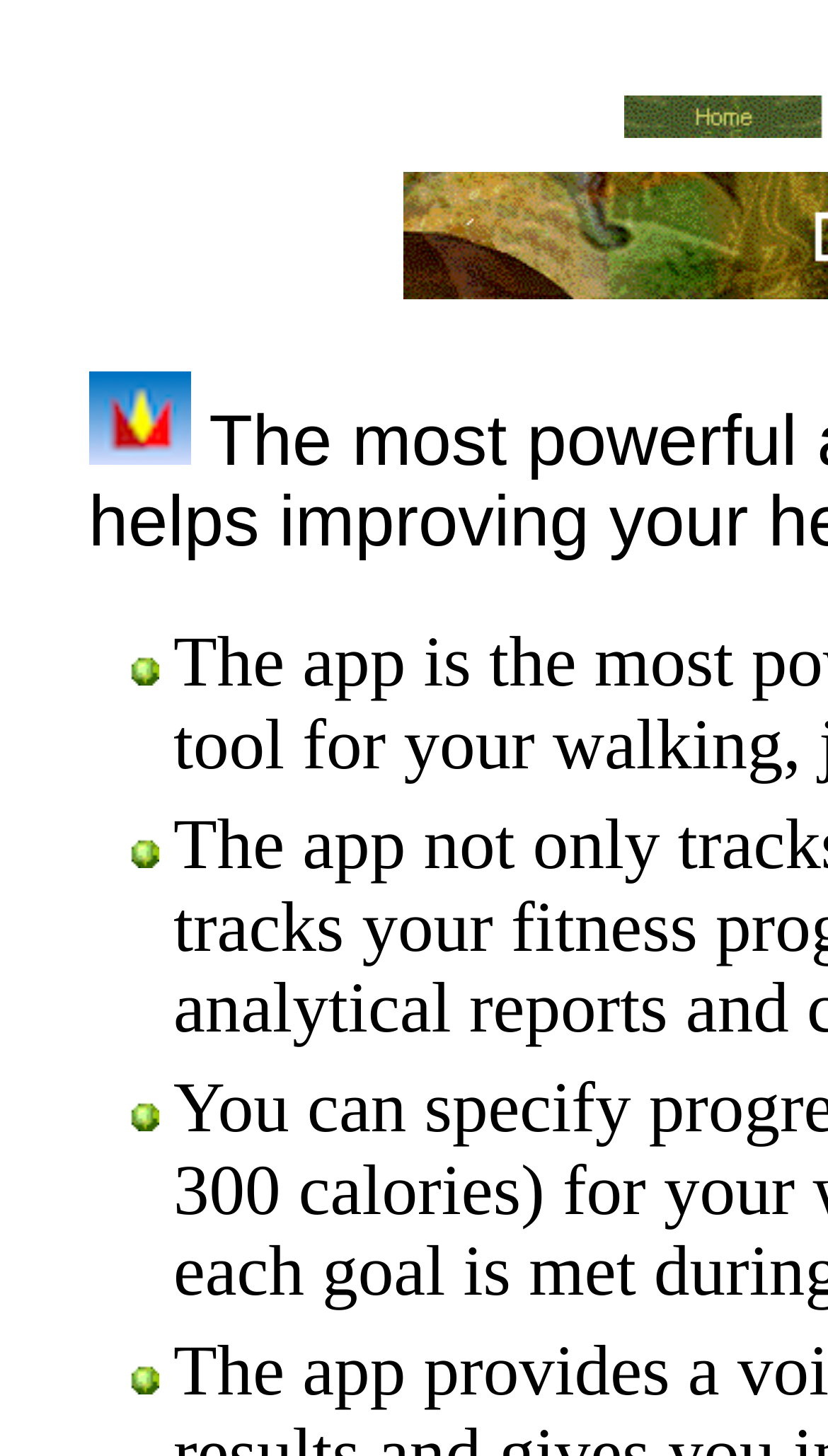Locate the bounding box of the UI element with the following description: "alt="Home"".

[0.754, 0.061, 0.997, 0.086]